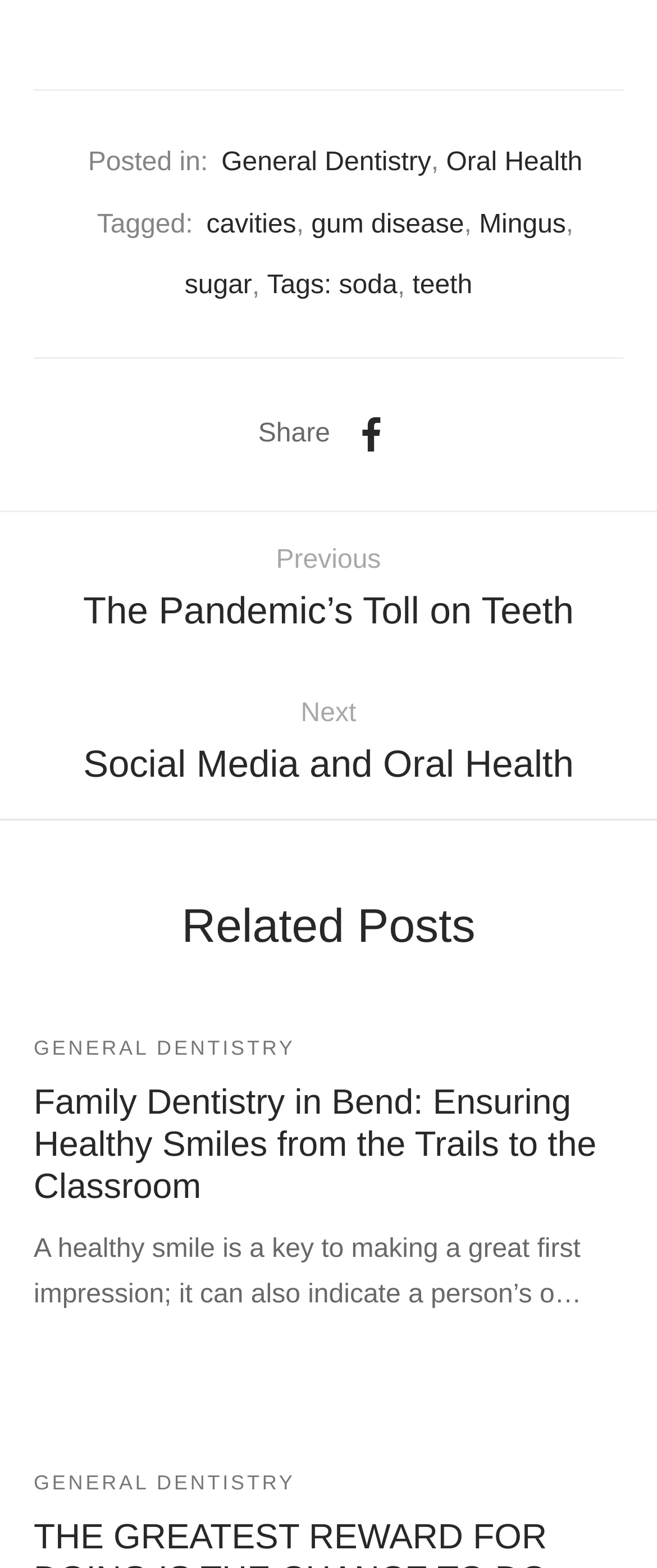Using the description "cavities", locate and provide the bounding box of the UI element.

[0.314, 0.123, 0.451, 0.163]